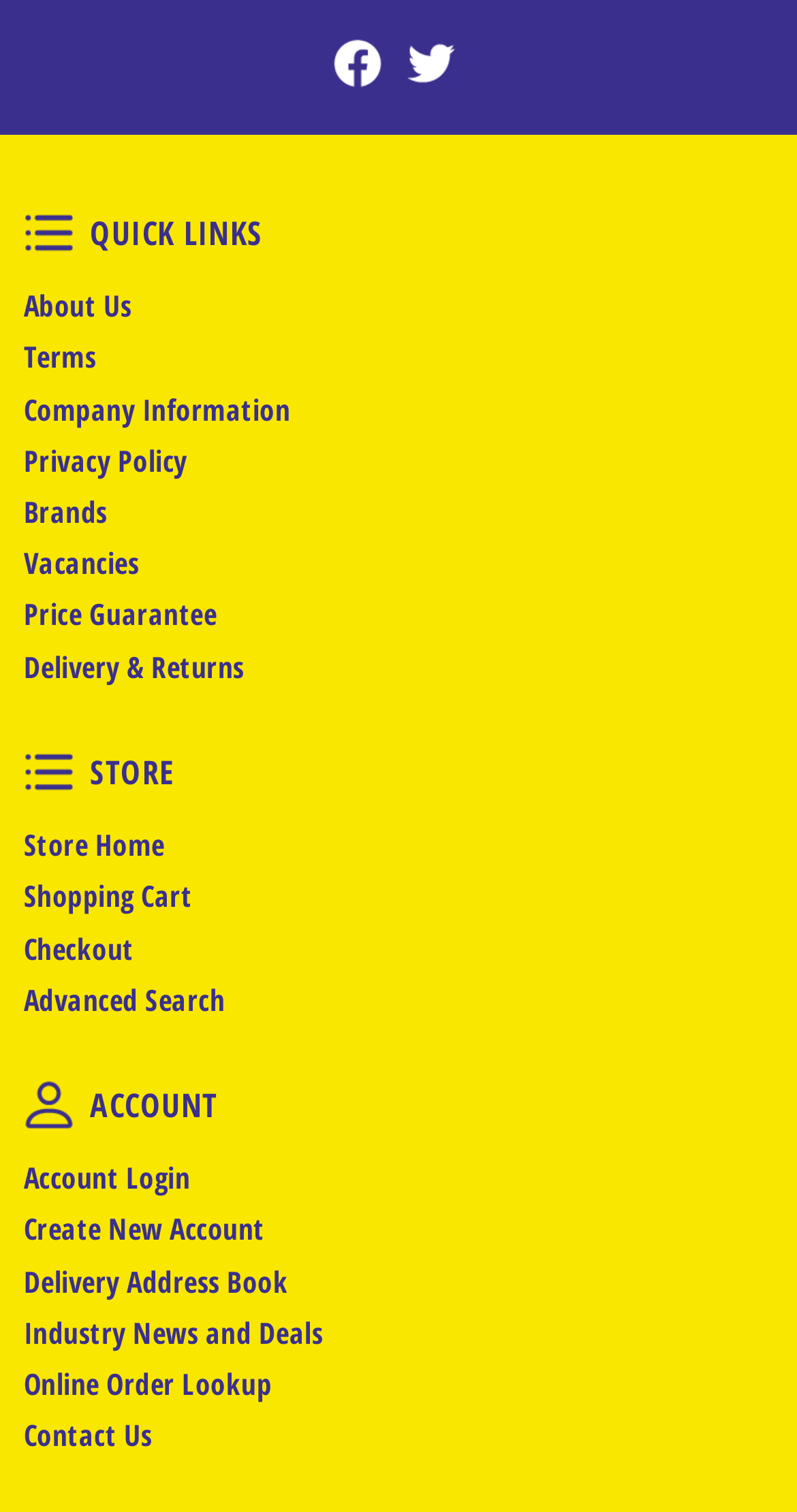Based on the visual content of the image, answer the question thoroughly: How many links are under 'Quick Links'?

Under the 'Quick Links' section, there are 11 links, including 'About Us', 'Terms', 'Company Information', 'Privacy Policy', 'Brands', 'Vacancies', 'Price Guarantee', 'Delivery & Returns', 'Store Home', 'Shopping Cart', and 'Checkout'. These links are located at the top of the webpage with bounding box coordinates ranging from [0.021, 0.186, 0.906, 0.22] to [0.021, 0.644, 0.906, 0.678].